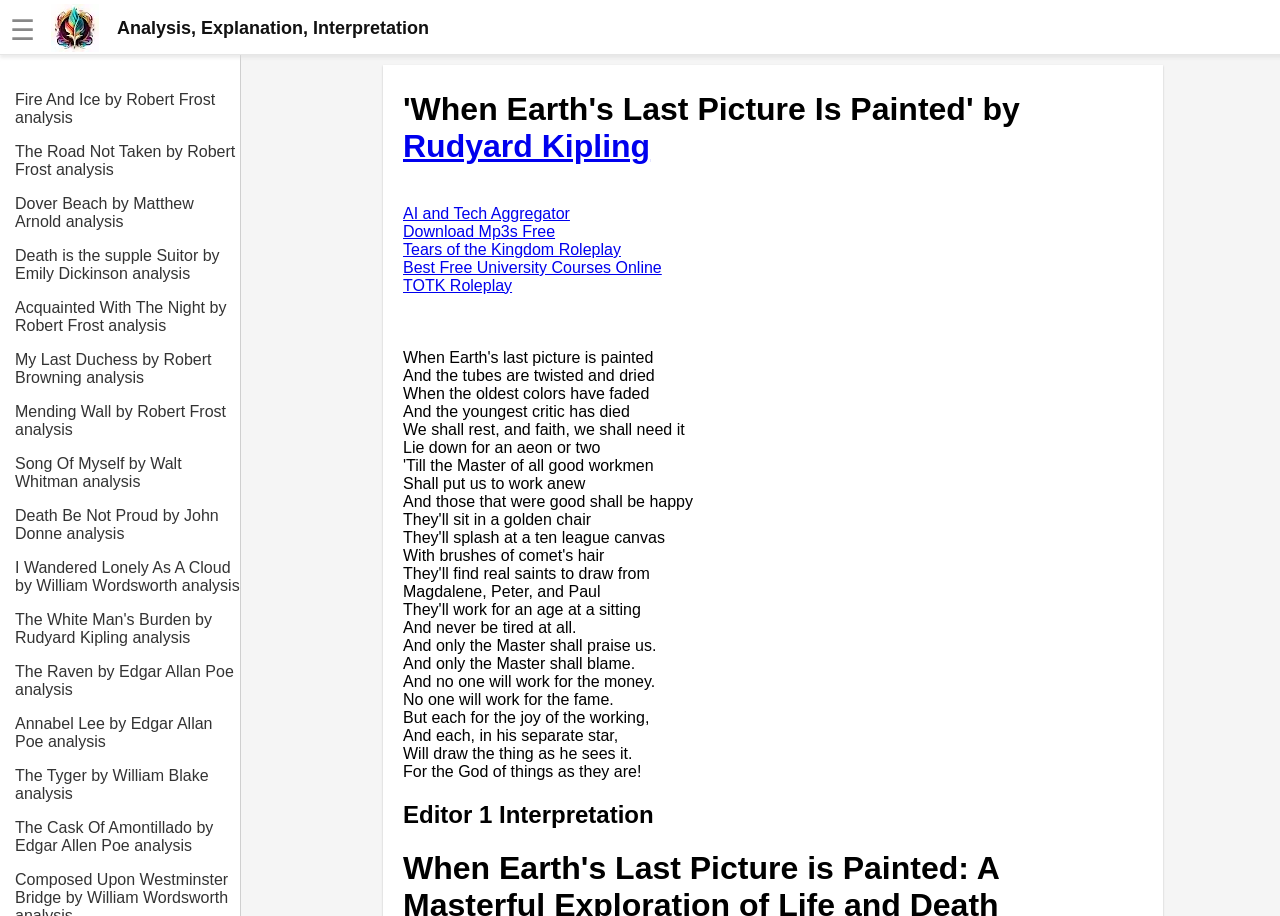Answer in one word or a short phrase: 
Who is the author of the poem?

Rudyard Kipling